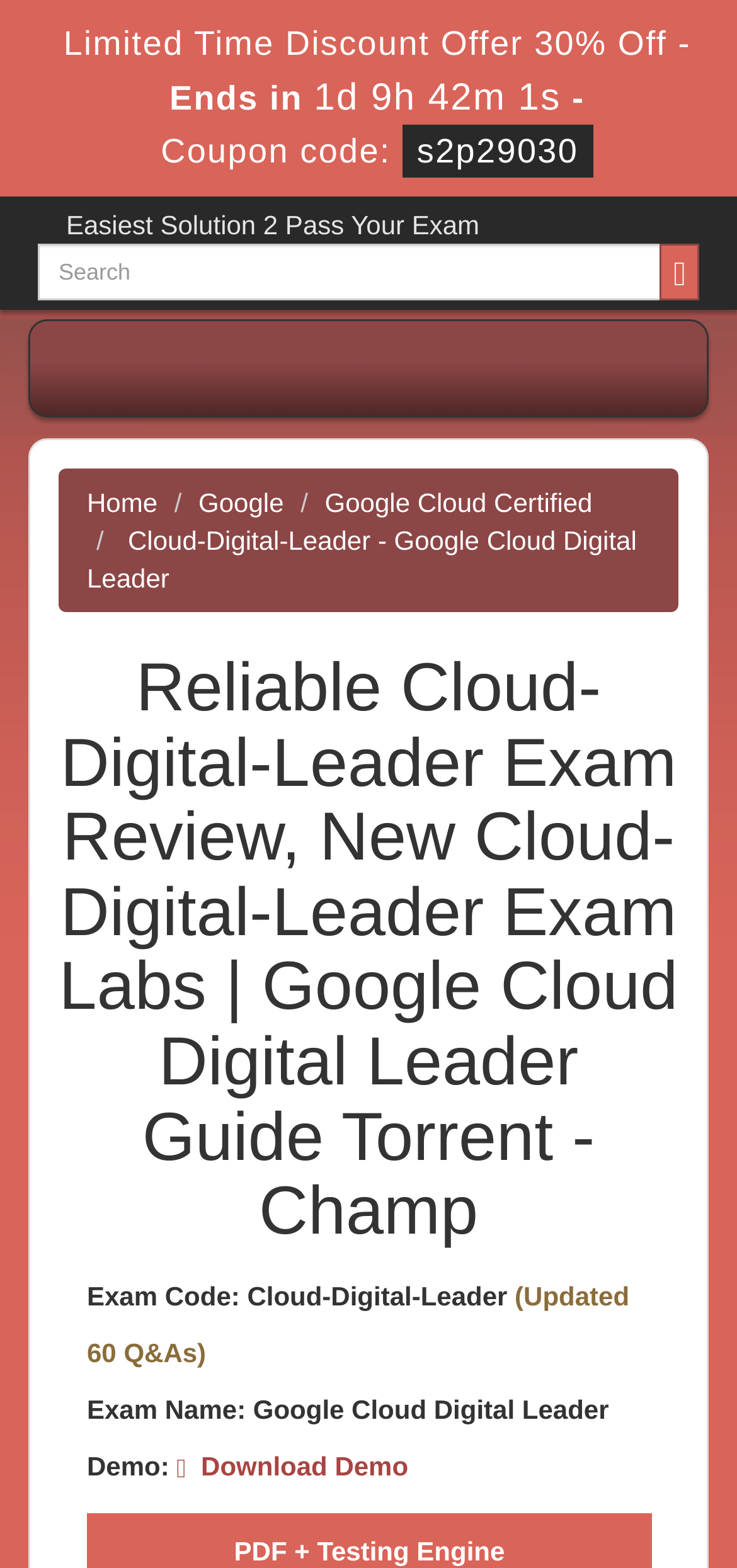How many questions are in the exam?
Can you offer a detailed and complete answer to this question?

The number of questions in the exam can be found in the static text element that states '(Updated 60 Q&As)'.